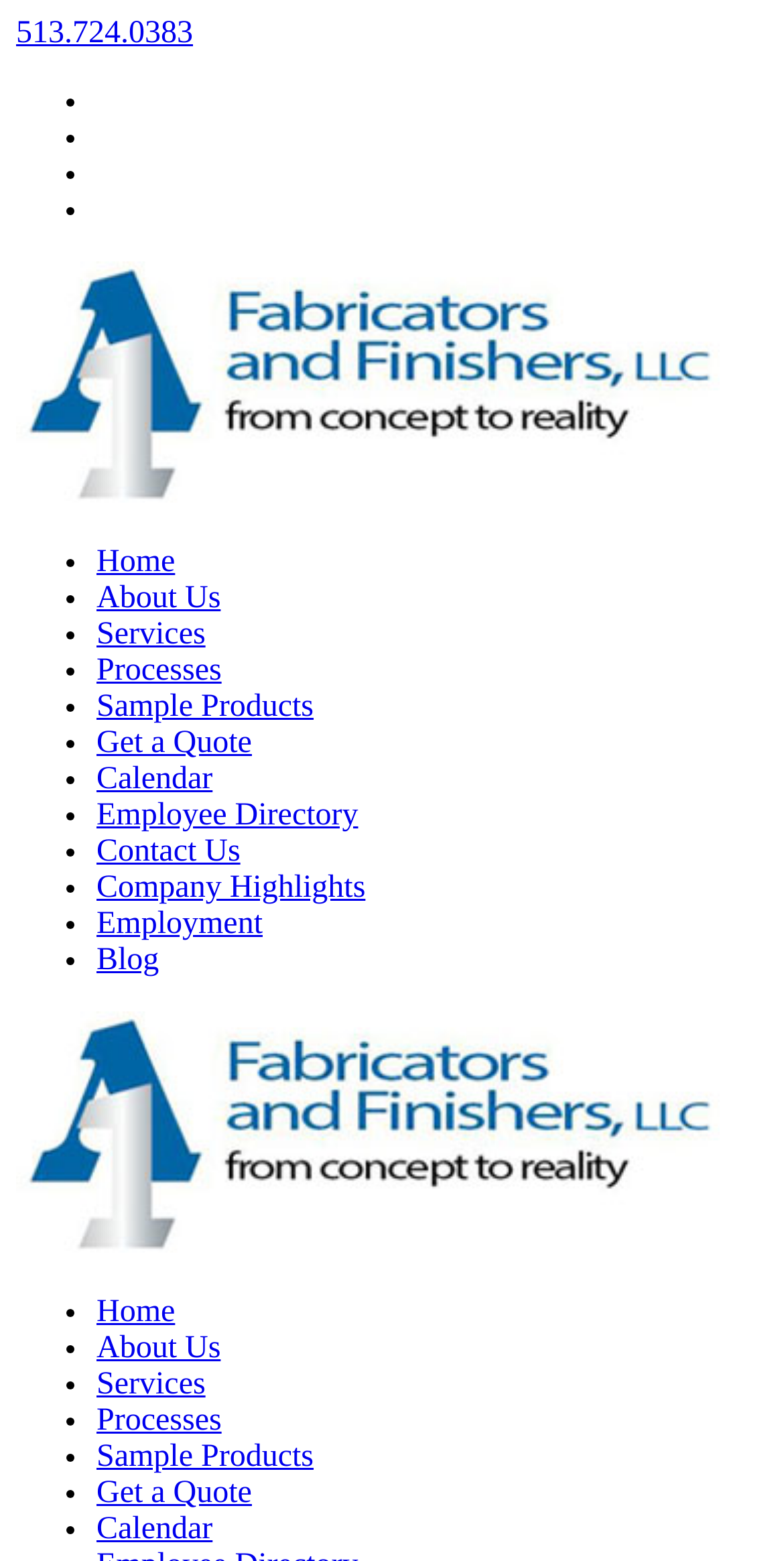Are there any images on the webpage?
Kindly answer the question with as much detail as you can.

I found two image elements on the webpage, one at the top and one at the bottom, which suggests that there are images on the webpage.